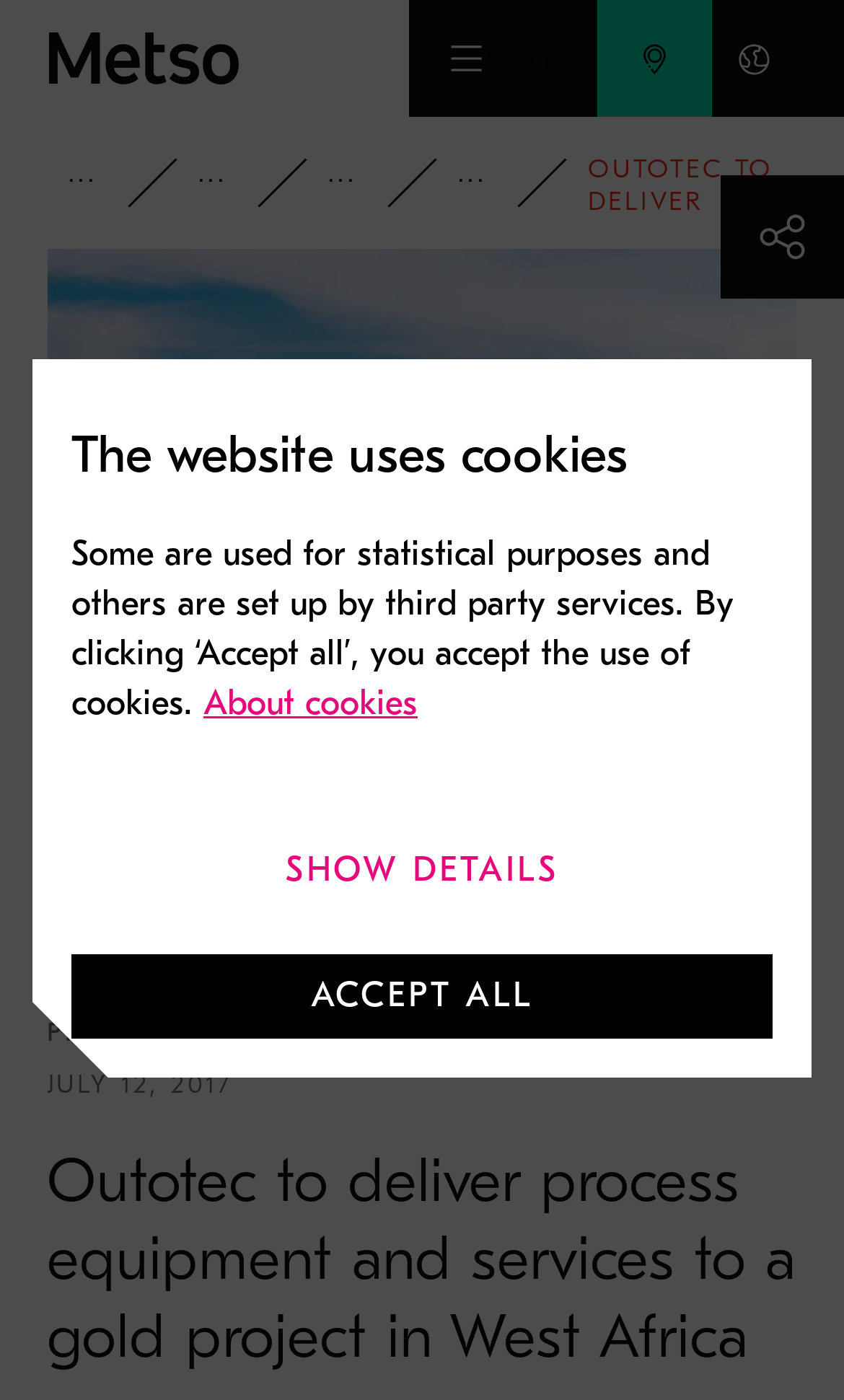Find the bounding box coordinates for the UI element whose description is: "About cookies". The coordinates should be four float numbers between 0 and 1, in the format [left, top, right, bottom].

[0.241, 0.488, 0.495, 0.516]